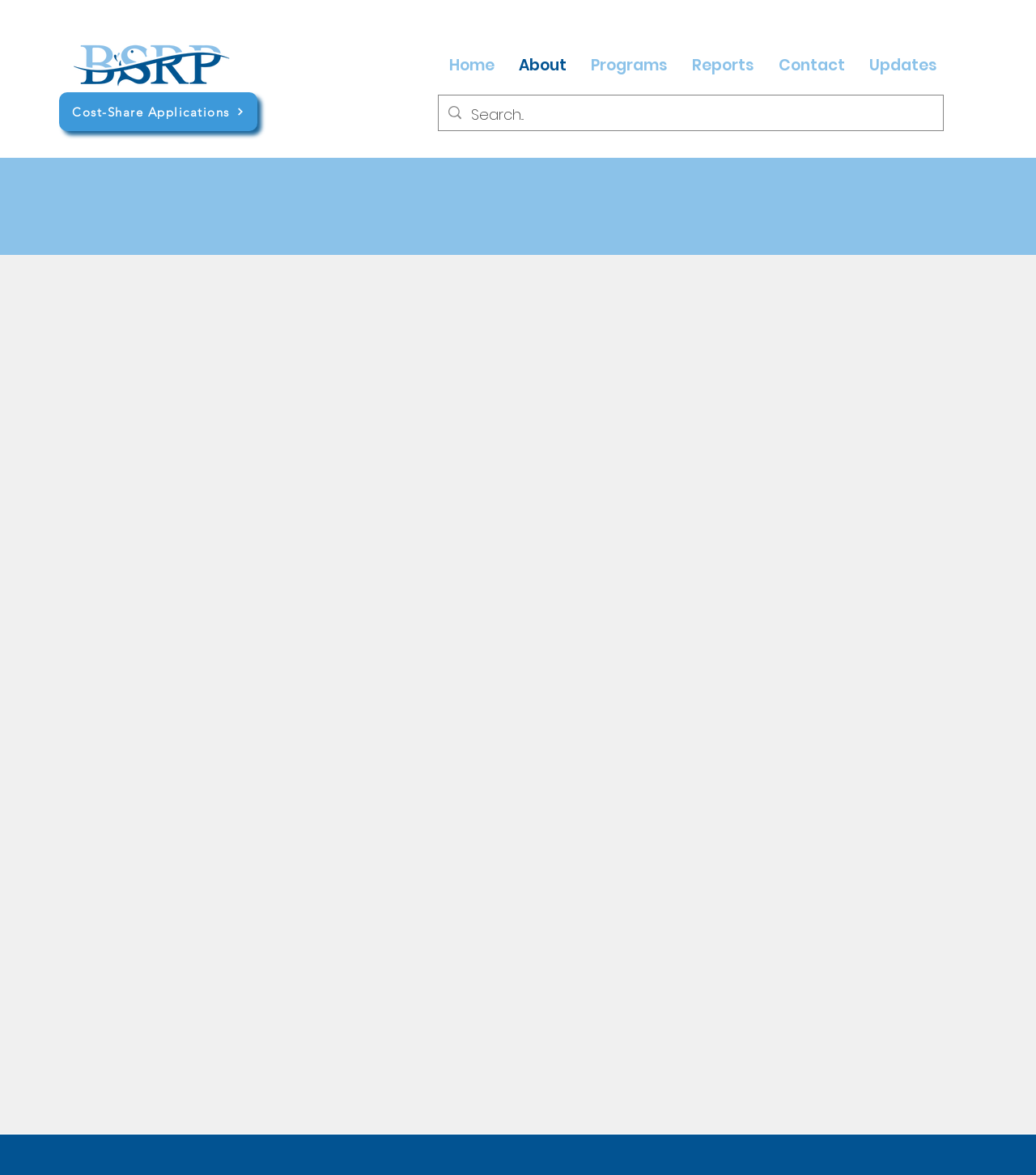What is the goal of the riparian buffer programs?
Answer with a single word or short phrase according to what you see in the image.

Reduce bacteria and sediment inputs